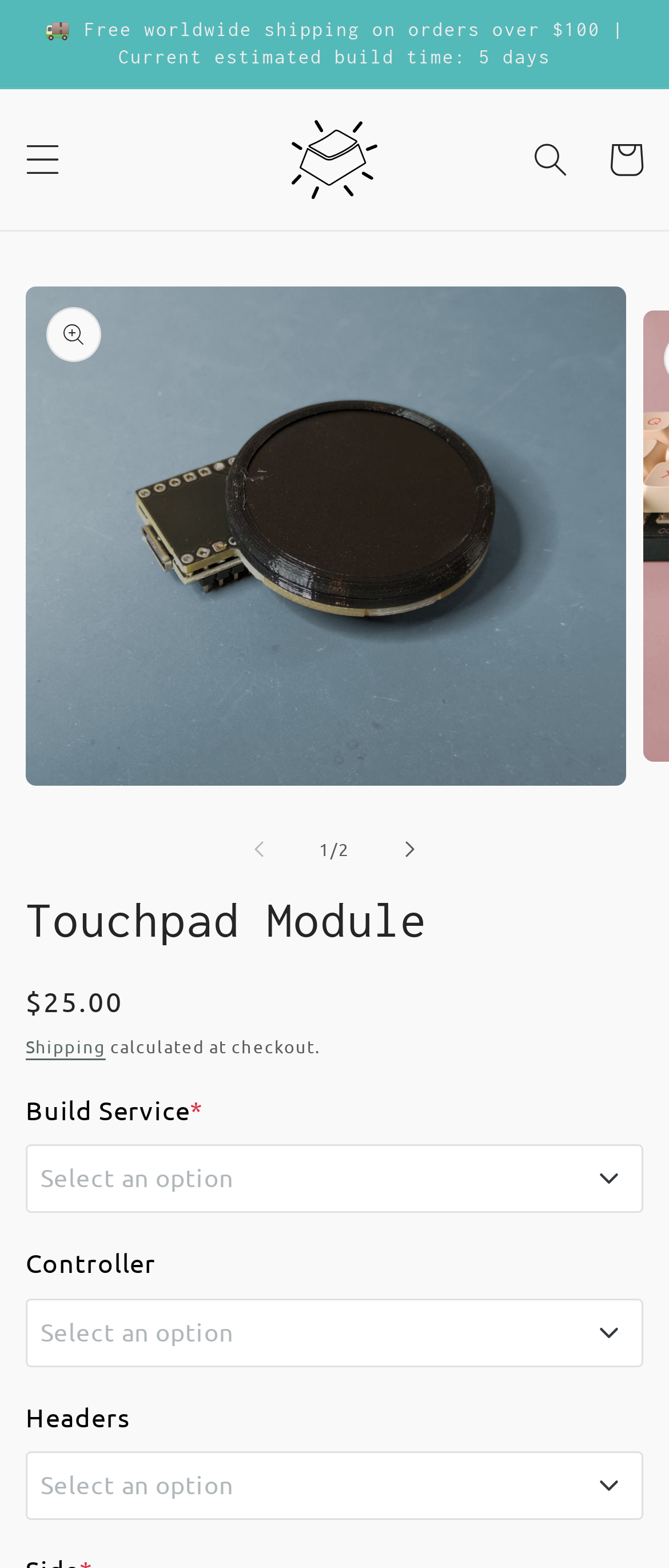Could you indicate the bounding box coordinates of the region to click in order to complete this instruction: "Slide right in the gallery viewer".

[0.556, 0.517, 0.669, 0.565]